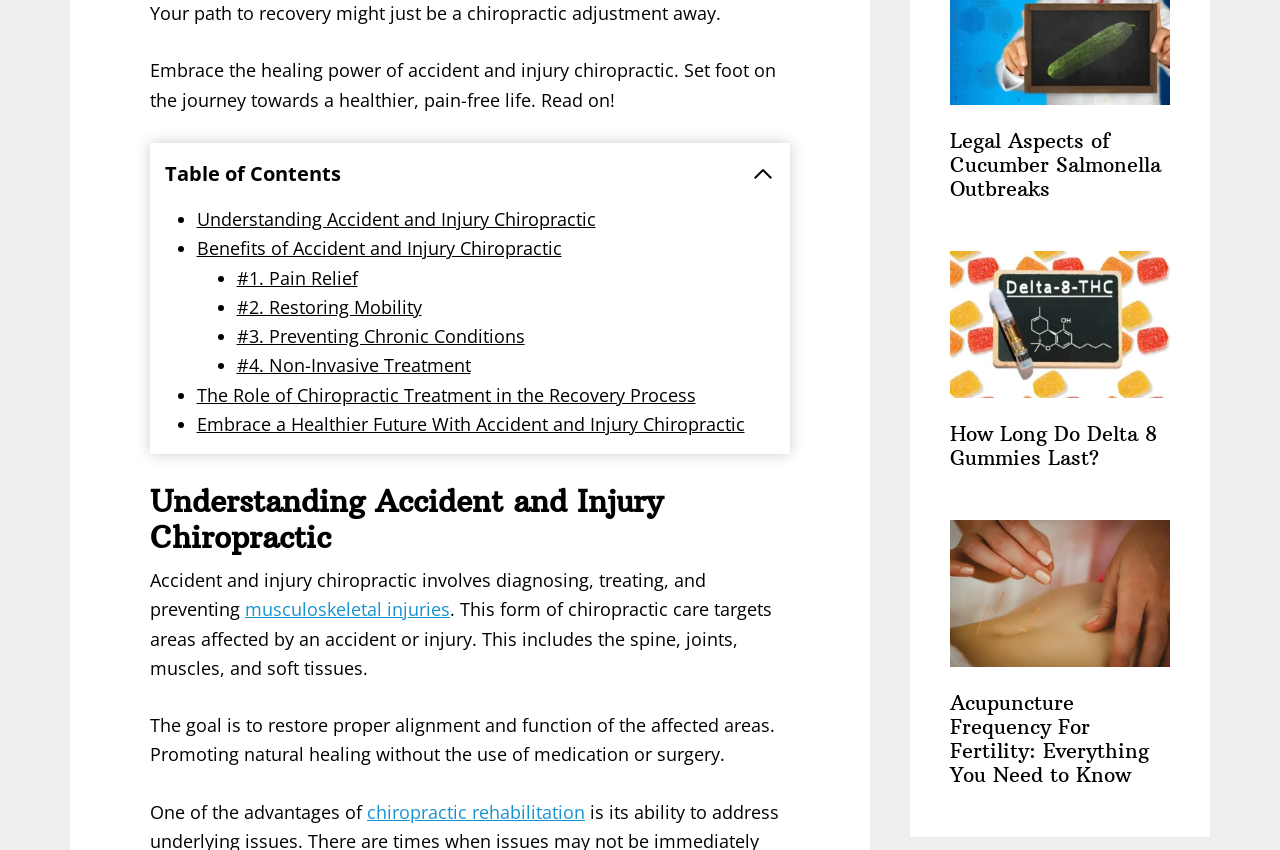Please identify the bounding box coordinates of the clickable area that will fulfill the following instruction: "Read about understanding accident and injury chiropractic". The coordinates should be in the format of four float numbers between 0 and 1, i.e., [left, top, right, bottom].

[0.154, 0.244, 0.465, 0.272]